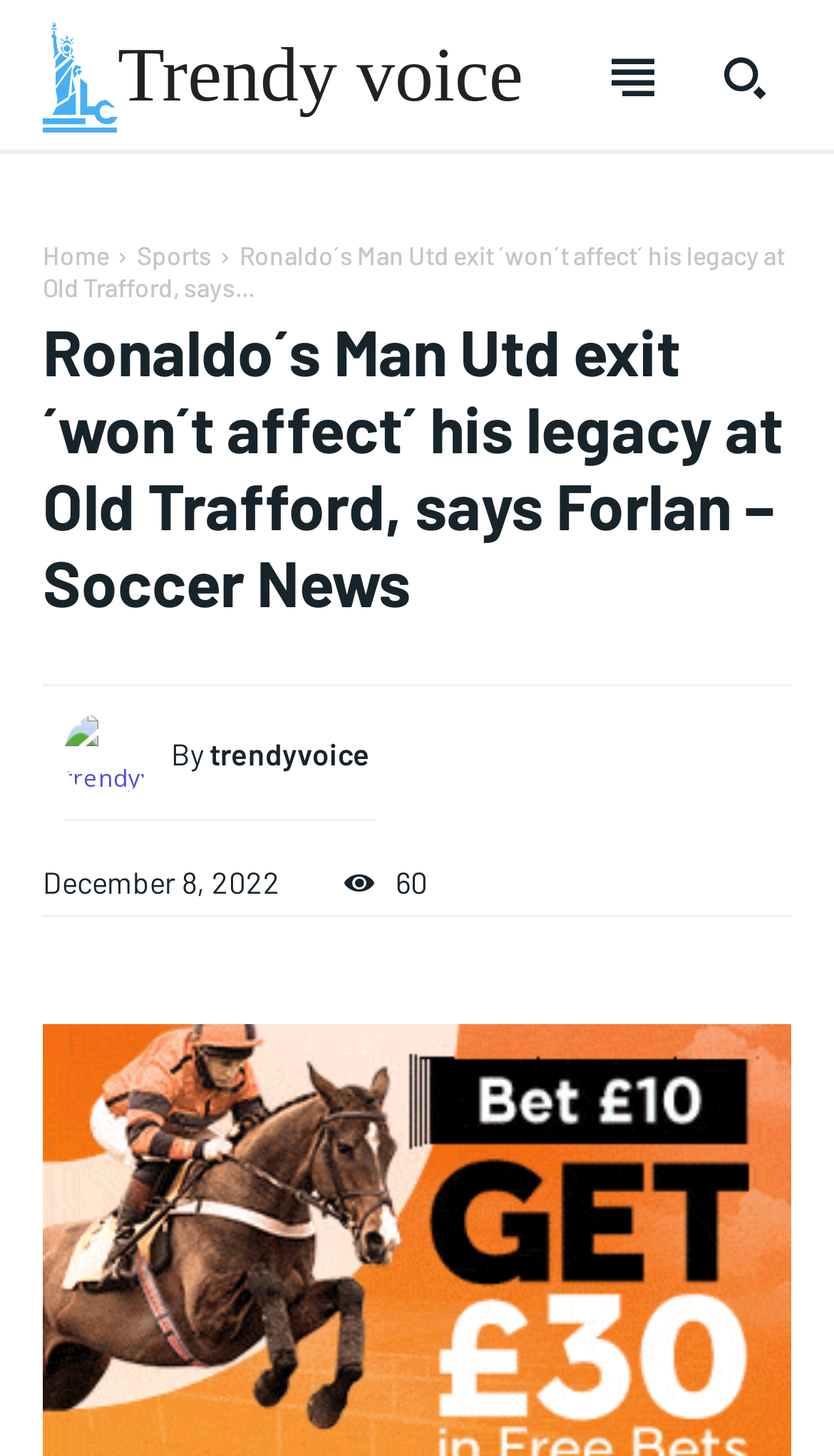What is the cost of the 1-year subscription plan?
Use the image to answer the question with a single word or phrase.

$300